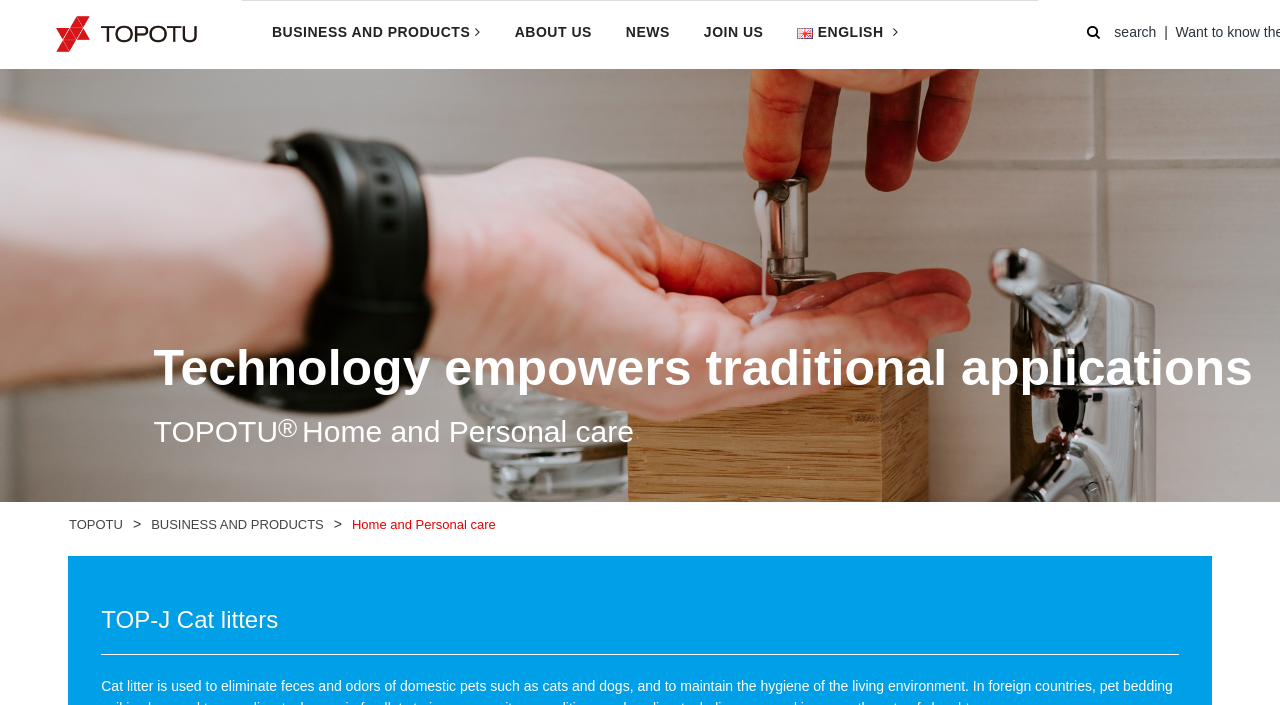Identify the bounding box coordinates for the UI element described by the following text: "ABOUT US". Provide the coordinates as four float numbers between 0 and 1, in the format [left, top, right, bottom].

[0.389, 0.01, 0.476, 0.081]